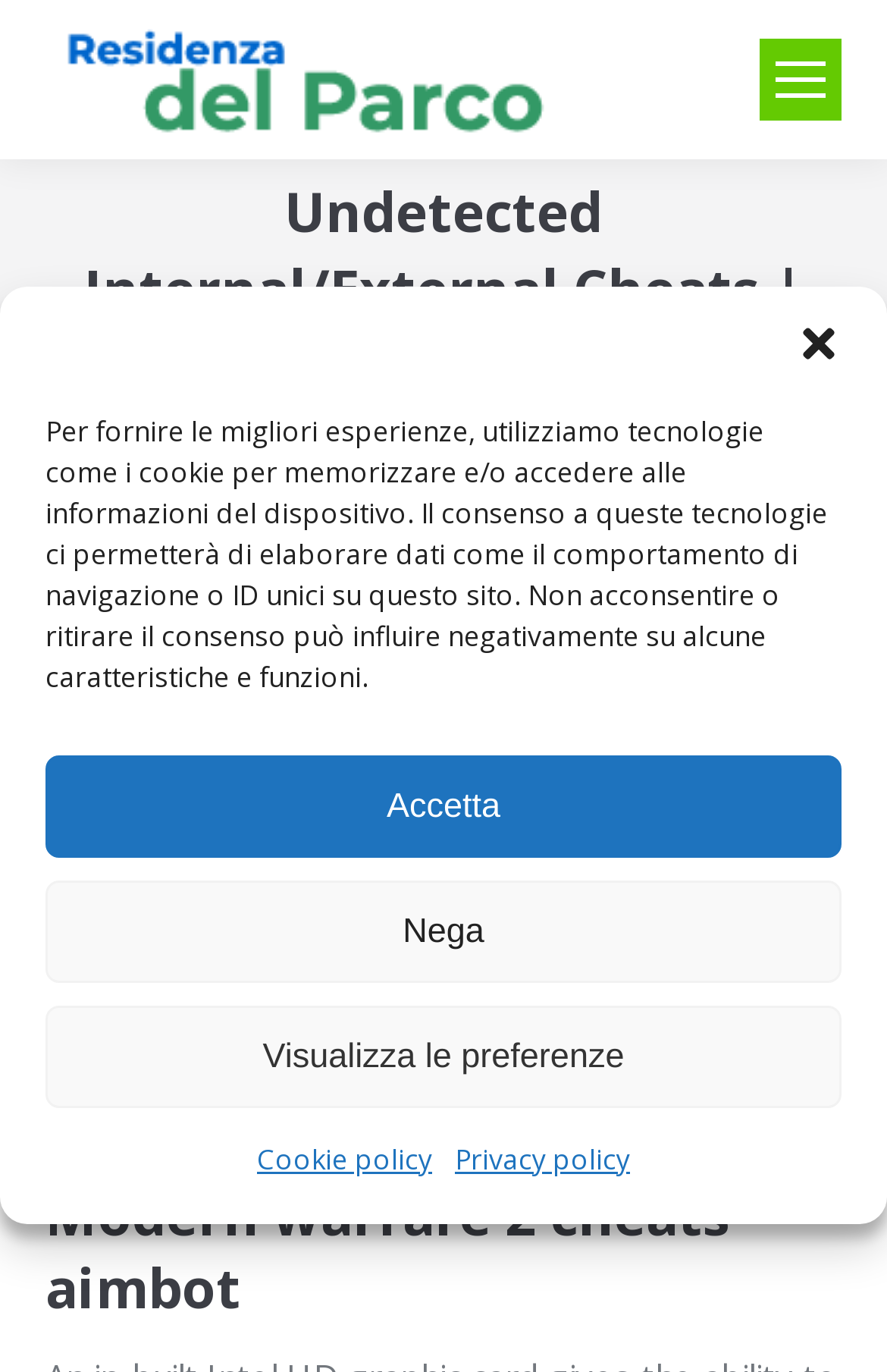How many links are available in the top navigation menu?
Provide a detailed answer to the question using information from the image.

I counted the links in the top navigation menu and found three links: 'Home', 'Senza categoria', and 'Residenza del Parco'.